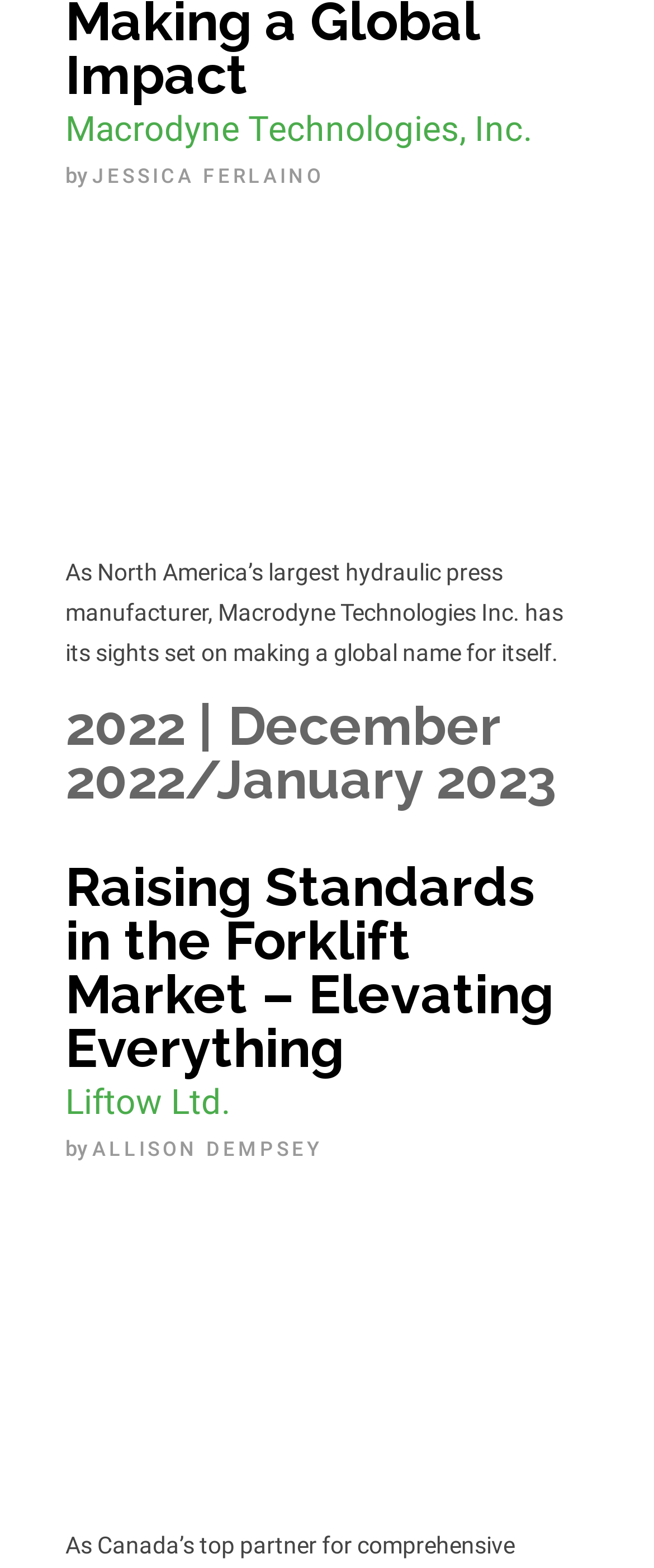From the image, can you give a detailed response to the question below:
What is the topic of the second article?

The second article has a link with the text '2022 | December 2022/January 2023 Raising Standards in the Forklift Market – Elevating Everything Liftow Ltd.'. This suggests that the topic of the second article is about raising standards in the forklift market.